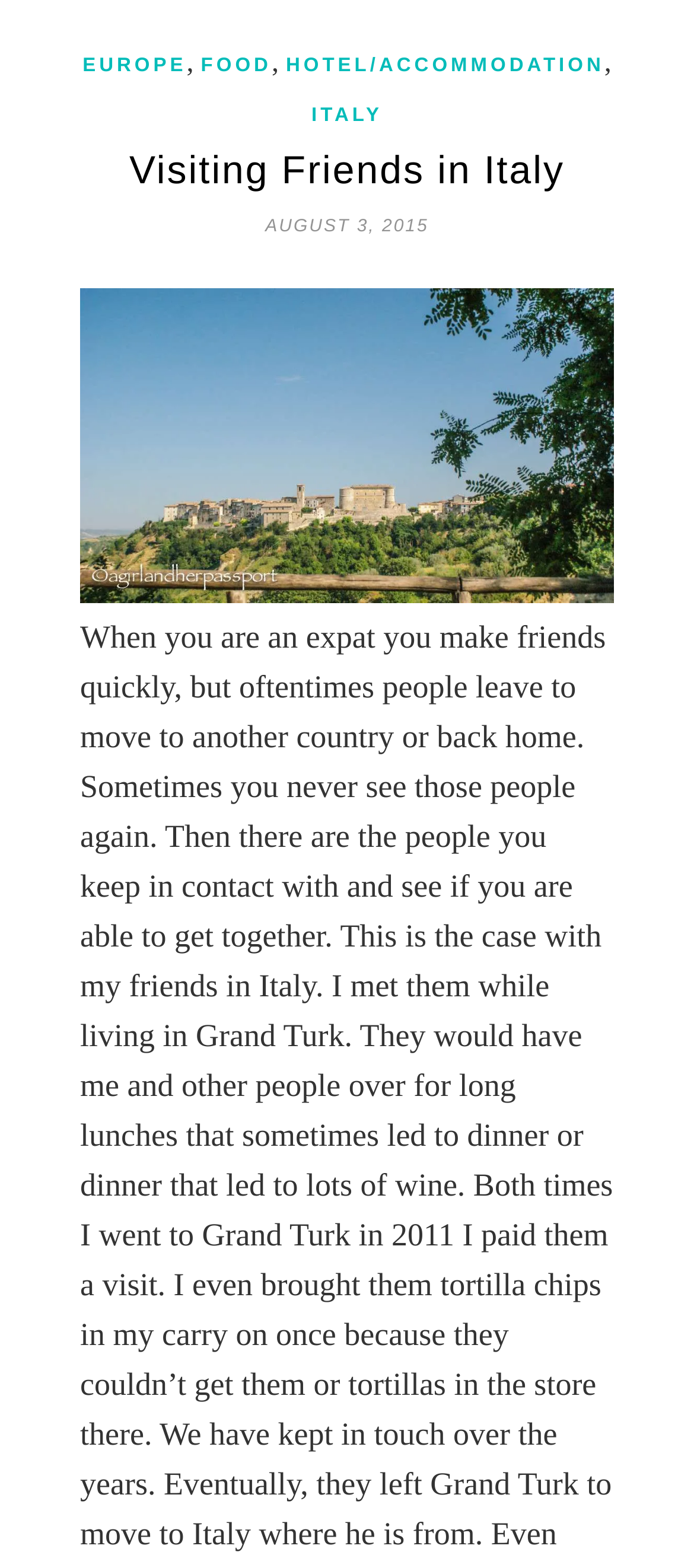Given the following UI element description: "Hotel/Accommodation", find the bounding box coordinates in the webpage screenshot.

[0.412, 0.035, 0.871, 0.048]